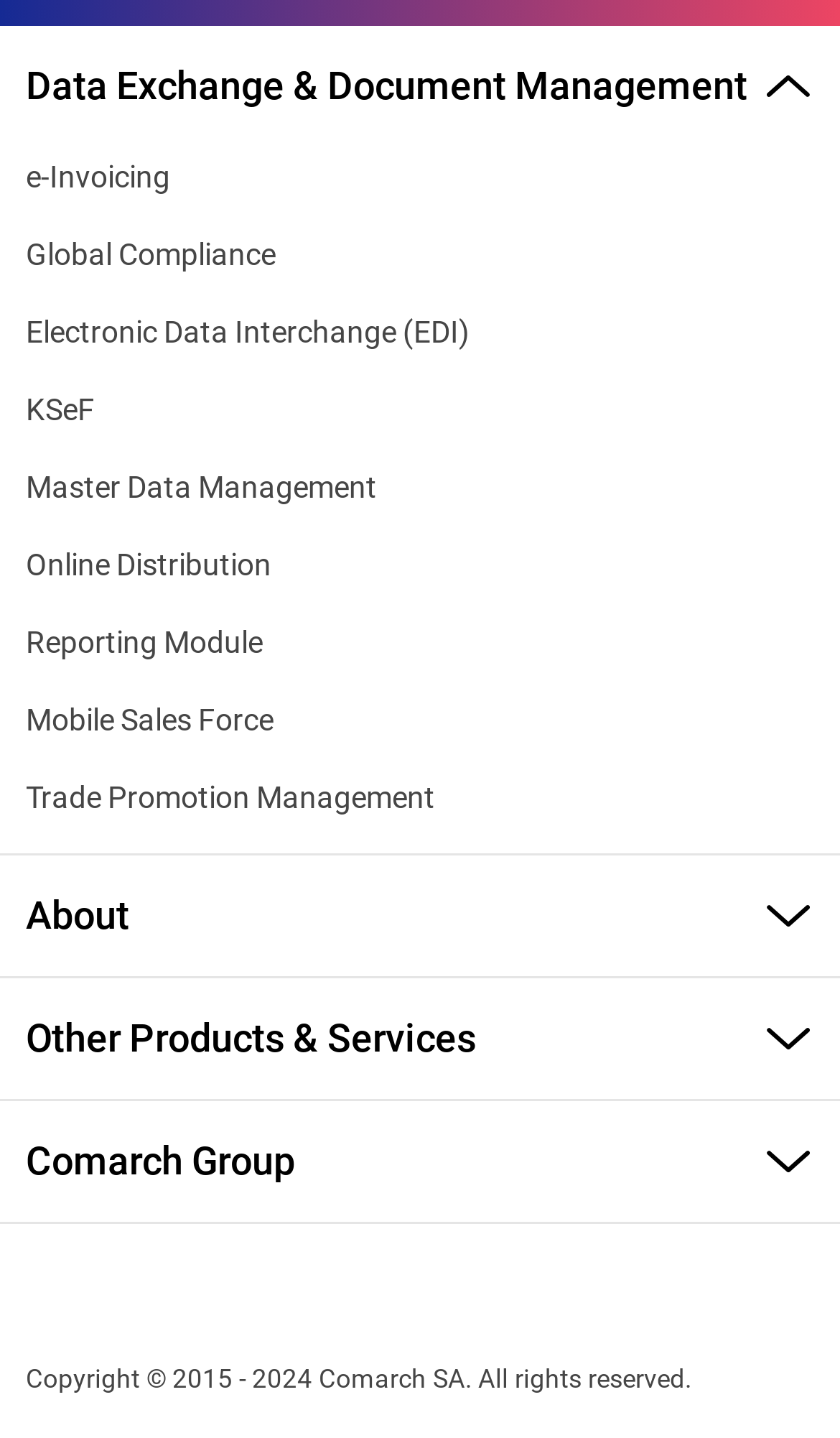Provide a single word or phrase to answer the given question: 
What is the main topic of this webpage?

Data Exchange & Document Management